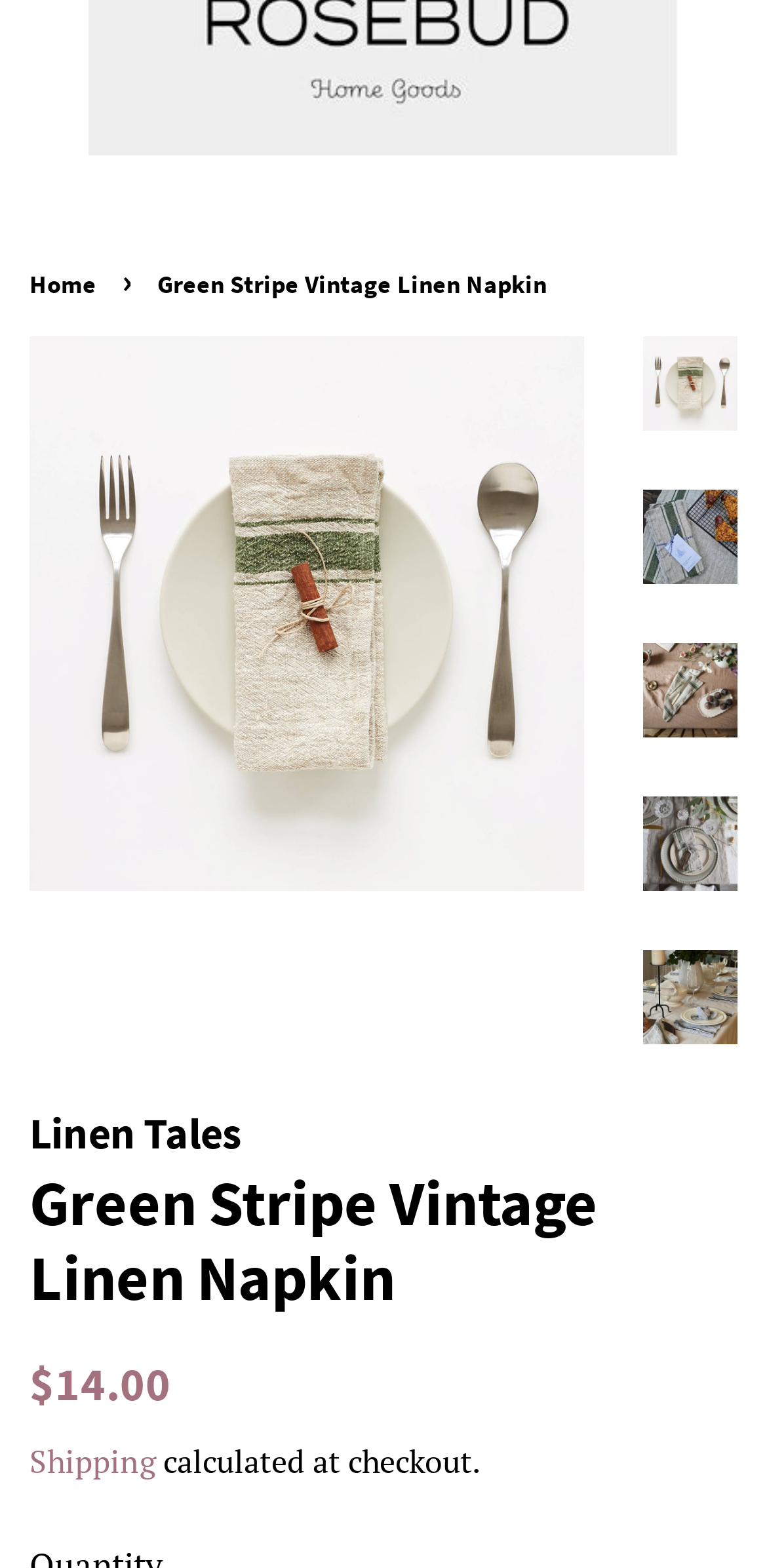Extract the bounding box for the UI element that matches this description: "Home".

[0.038, 0.171, 0.138, 0.191]